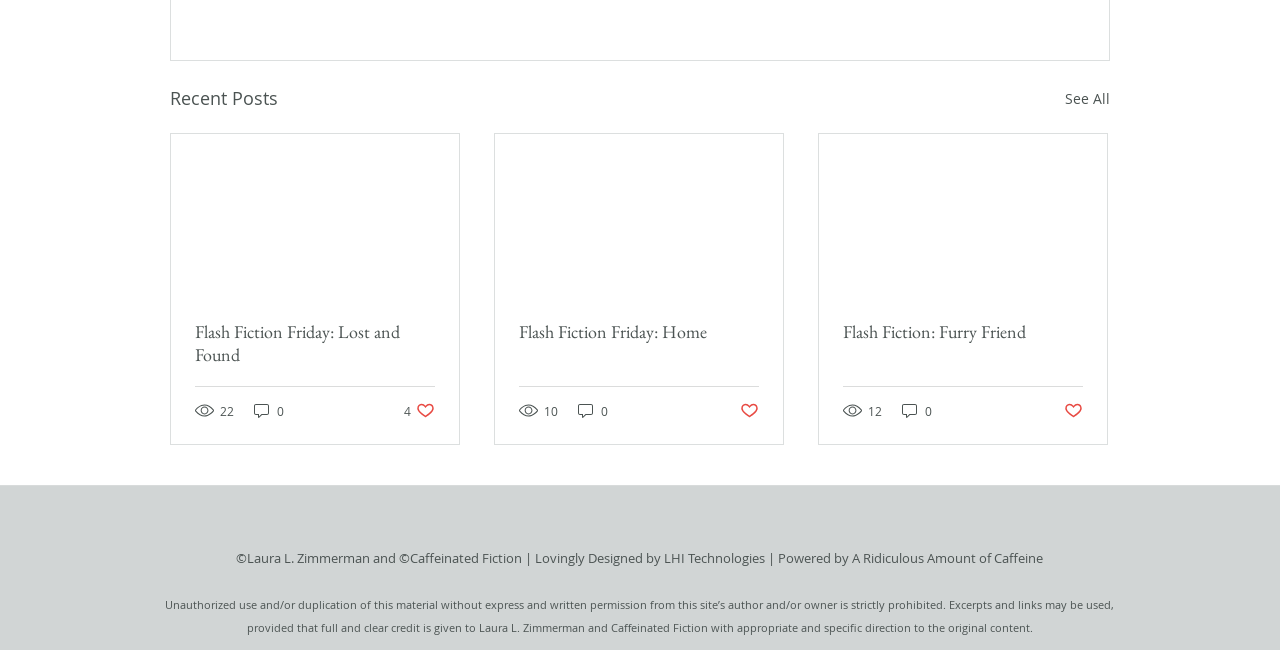Extract the bounding box coordinates for the UI element described as: "0".

[0.45, 0.617, 0.477, 0.646]